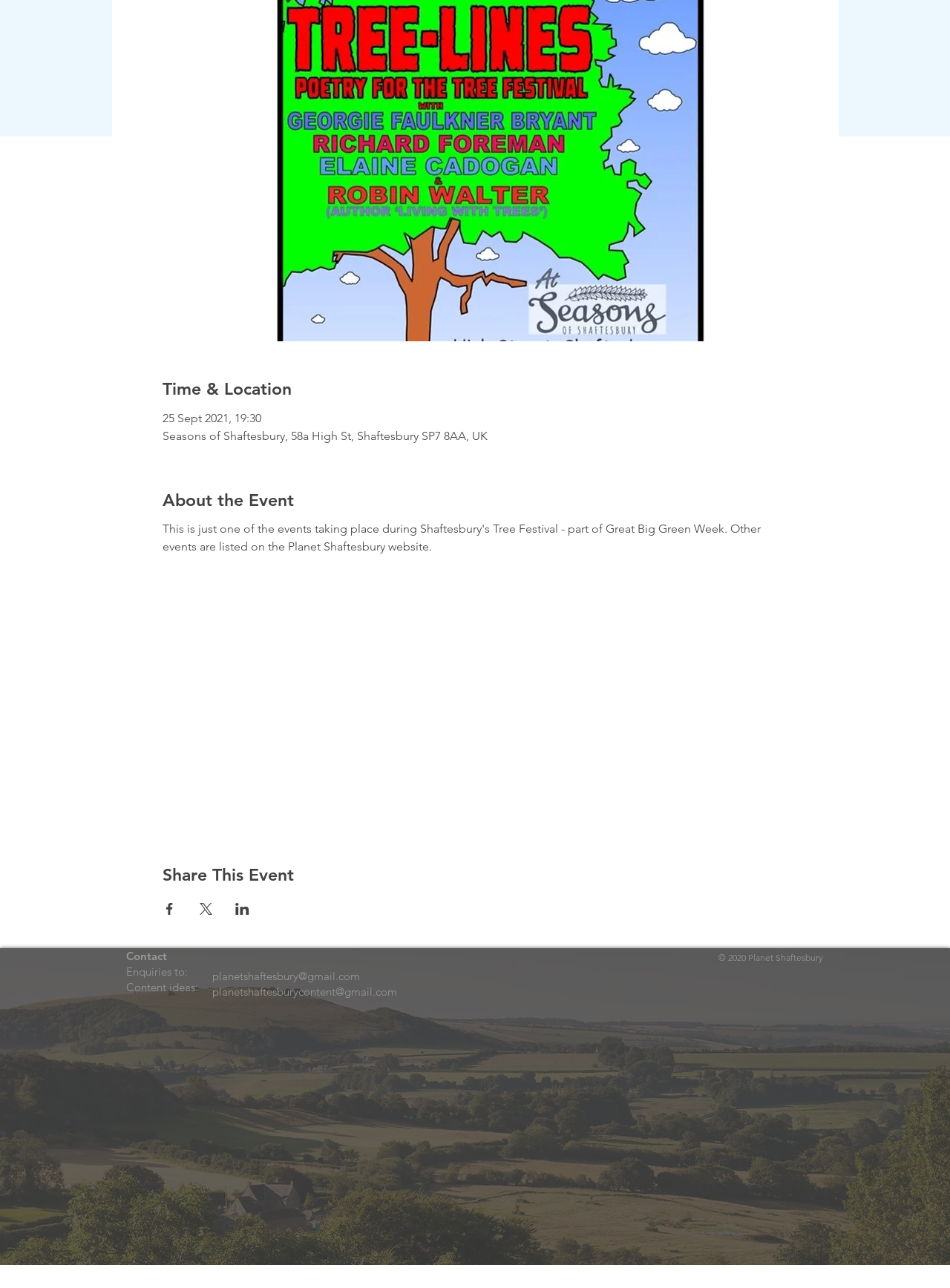Based on the element description planetshaftesburycontent@gmail.com, identify the bounding box coordinates for the UI element. The coordinates should be in the format (top-left x, top-left y, bottom-right x, bottom-right y) and within the 0 to 1 range.

[0.223, 0.764, 0.418, 0.775]